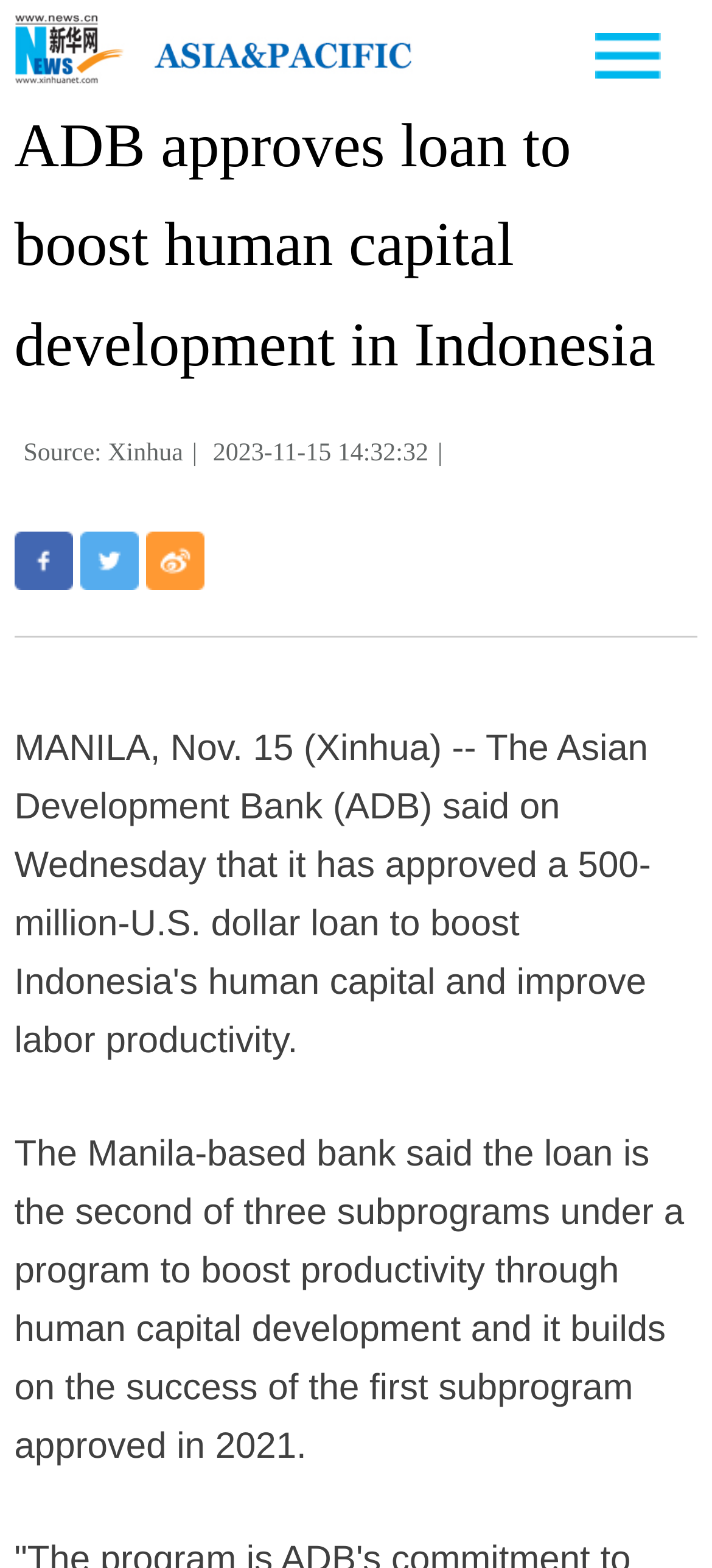What is the date of the news article?
Refer to the image and give a detailed response to the question.

I found the date of the news article by looking at the static text element that displays the date and time, which is '2023-11-15 14:32:32', located at the top of the webpage, below the main heading.